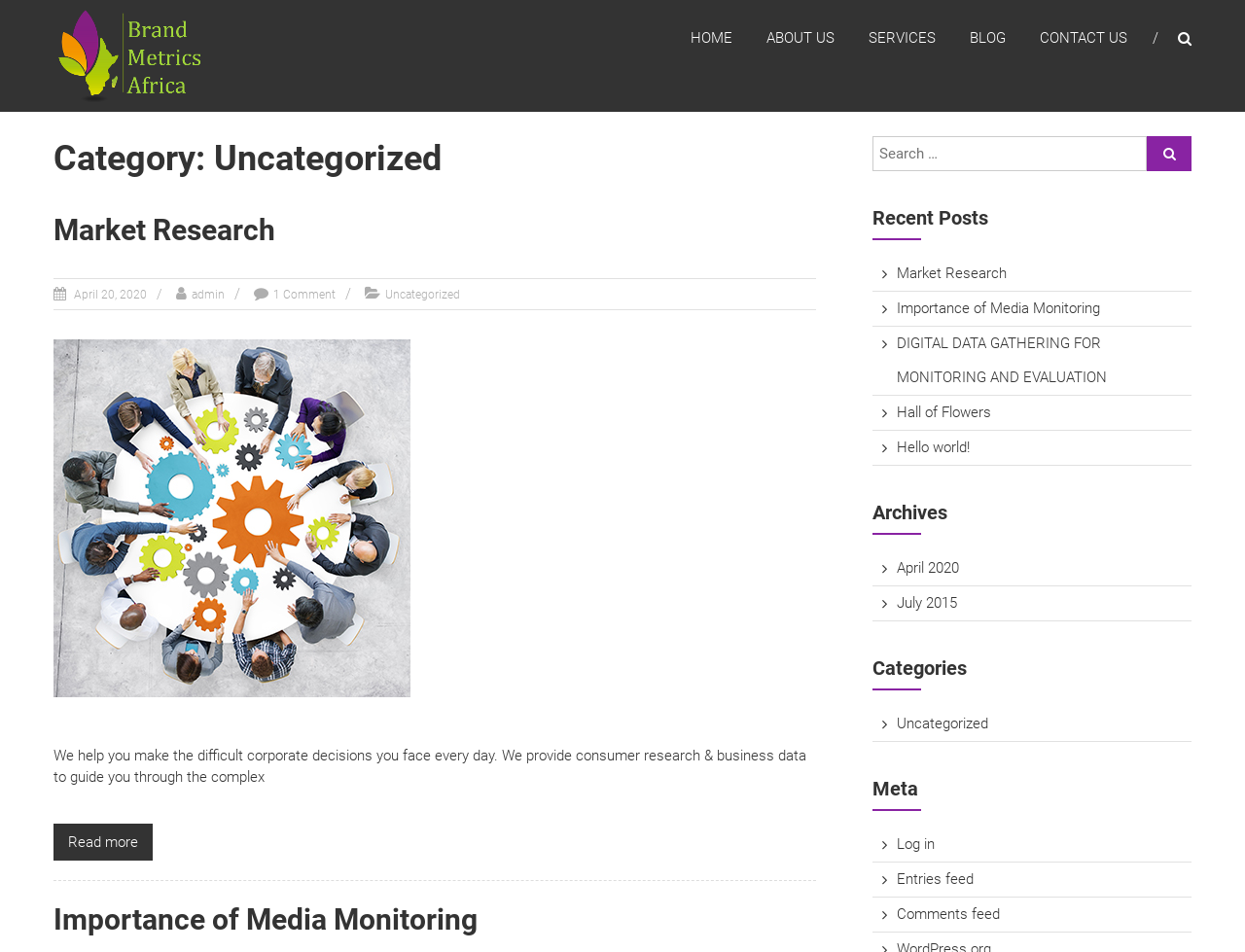Find the bounding box coordinates of the element to click in order to complete the given instruction: "View the Archives."

[0.701, 0.525, 0.957, 0.564]